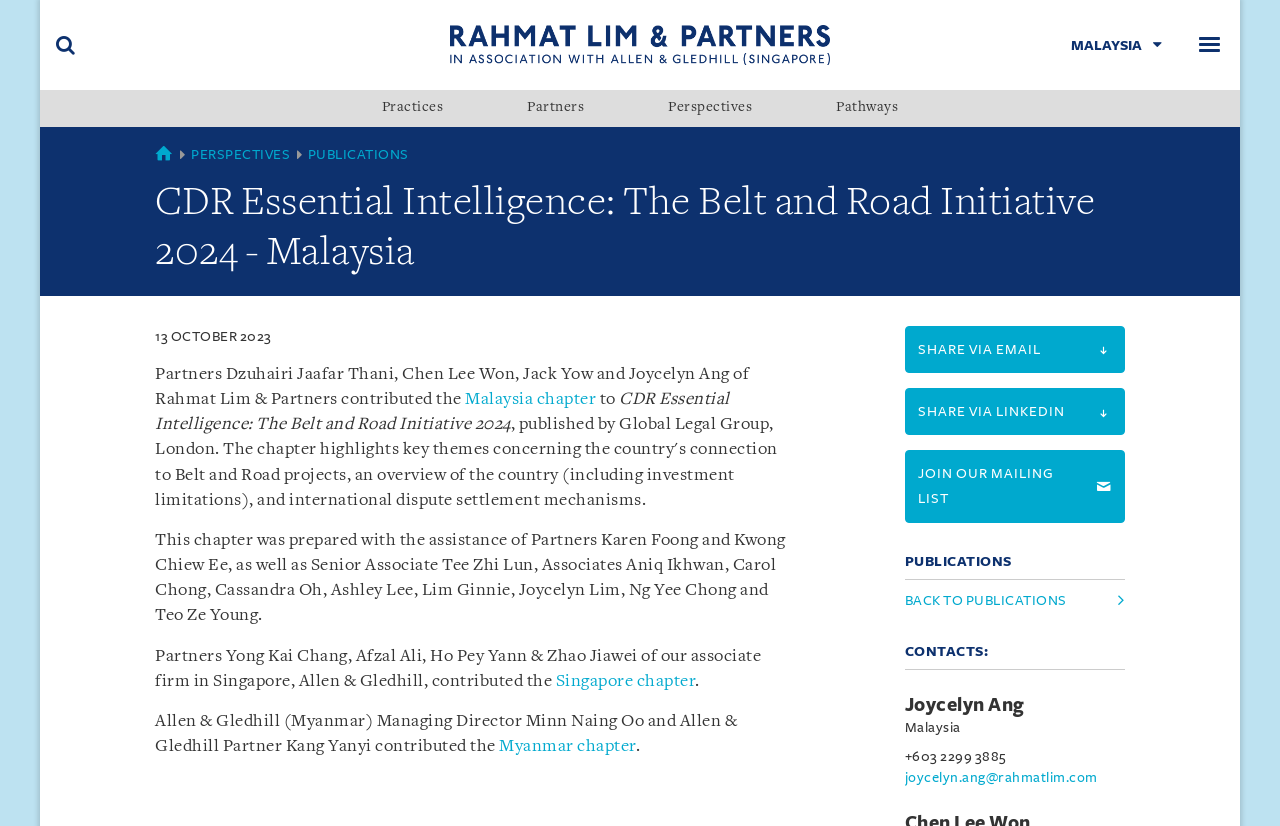Determine the bounding box coordinates of the clickable area required to perform the following instruction: "Contact Joycelyn Ang". The coordinates should be represented as four float numbers between 0 and 1: [left, top, right, bottom].

[0.707, 0.841, 0.801, 0.865]